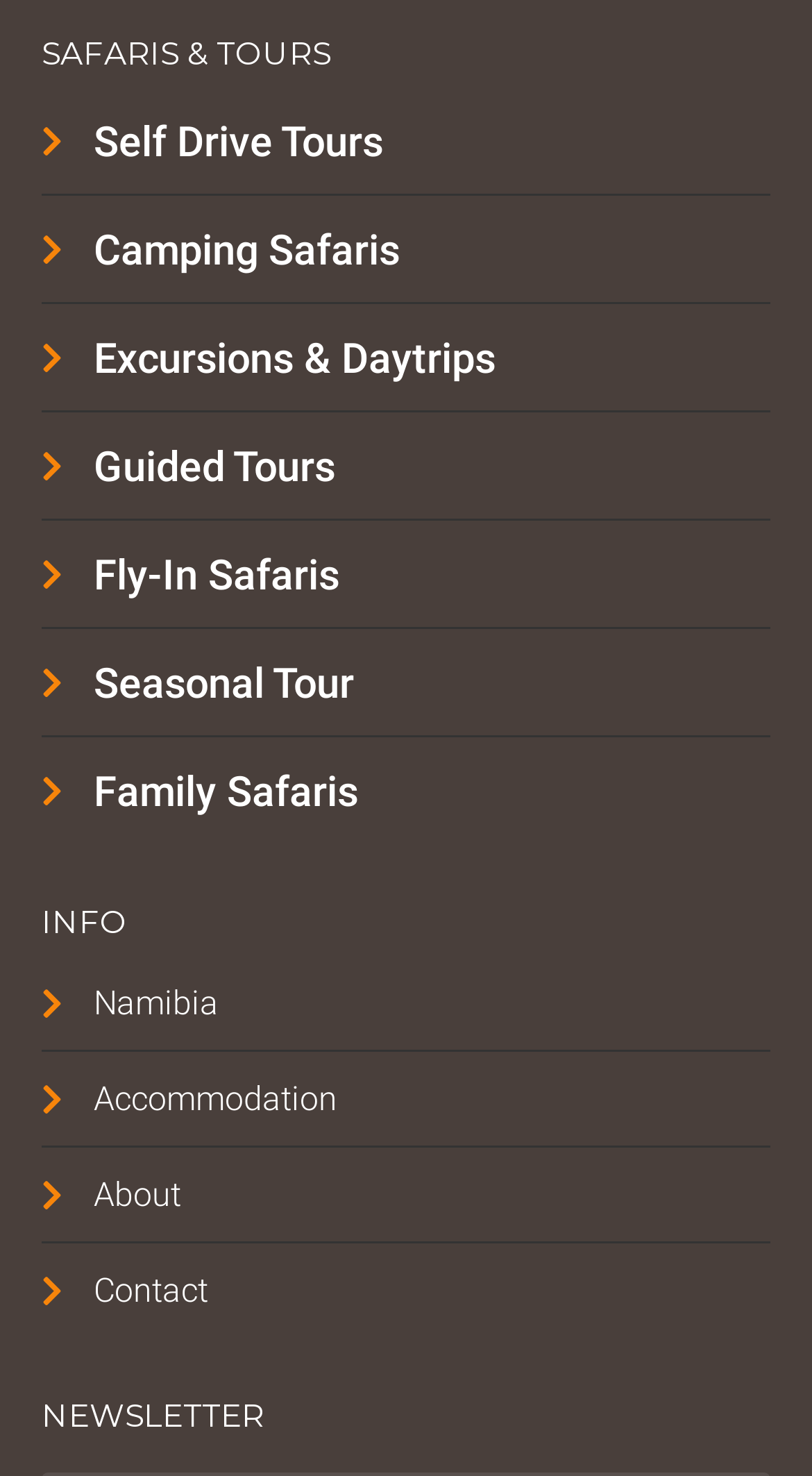Find and indicate the bounding box coordinates of the region you should select to follow the given instruction: "Learn about Namibia".

[0.051, 0.663, 0.949, 0.696]